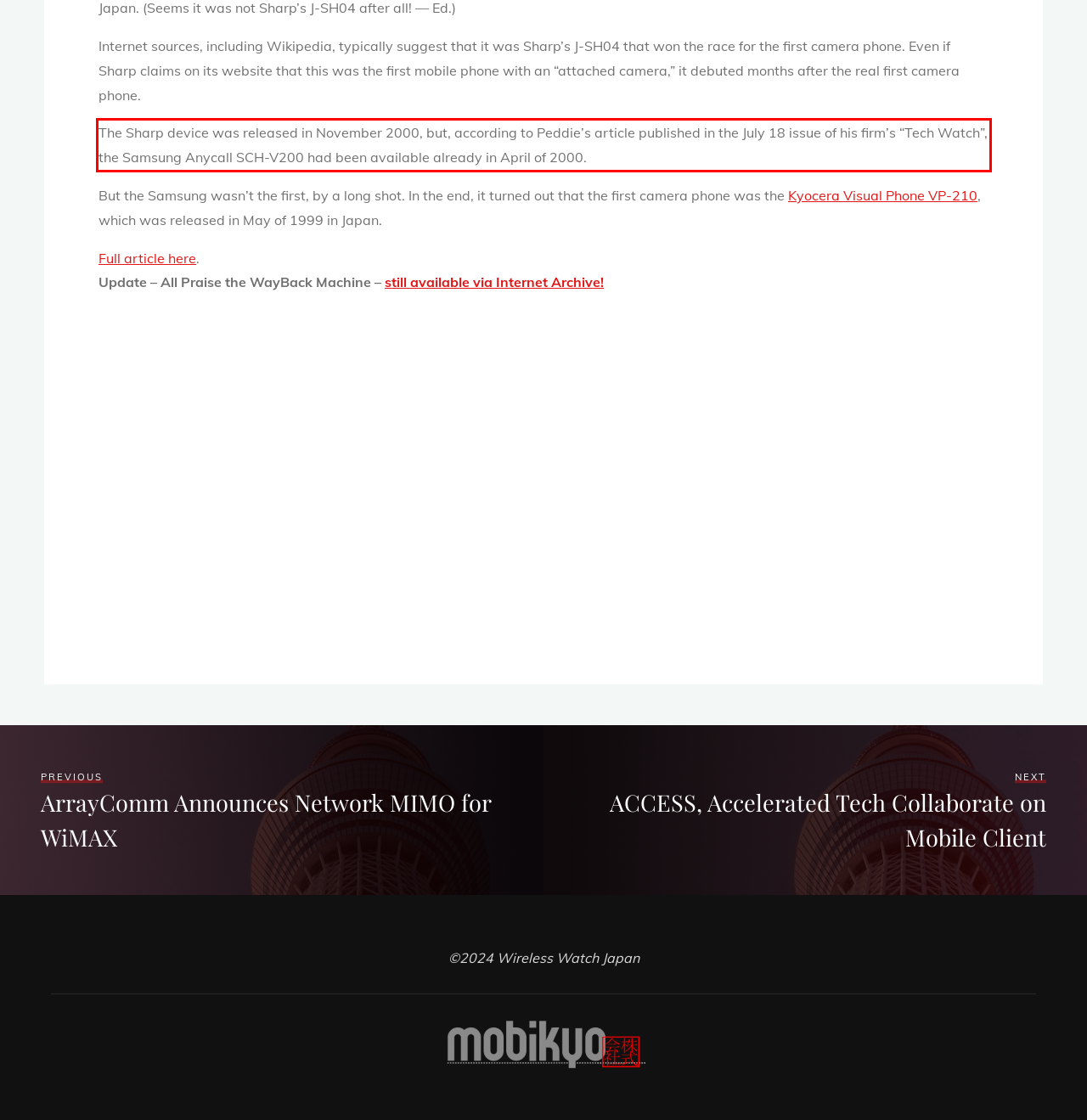Given a screenshot of a webpage, identify the red bounding box and perform OCR to recognize the text within that box.

The Sharp device was released in November 2000, but, according to Peddie’s article published in the July 18 issue of his firm’s “Tech Watch”, the Samsung Anycall SCH-V200 had been available already in April of 2000.